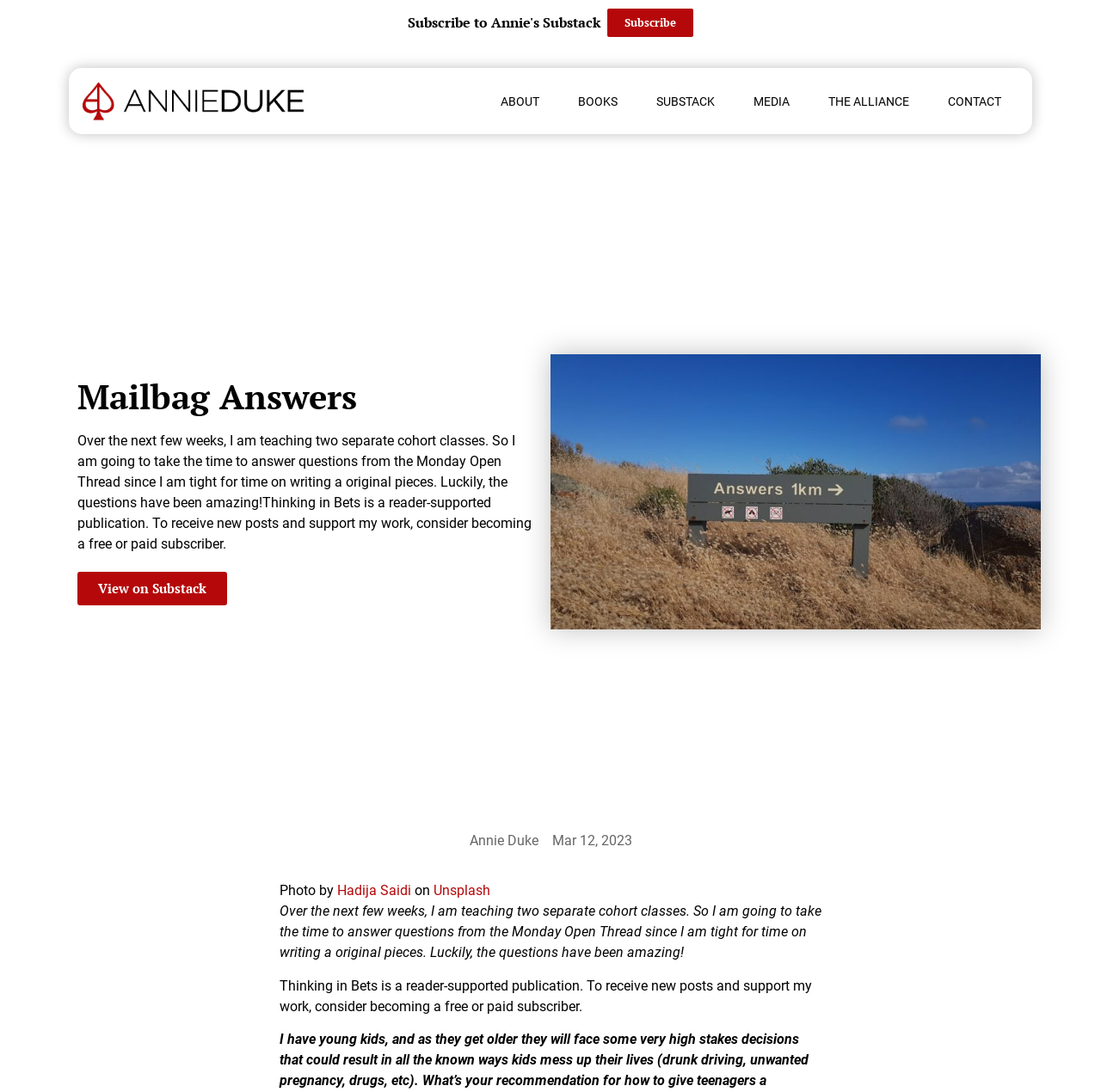Please reply to the following question using a single word or phrase: 
What is the source of the photo?

Unsplash